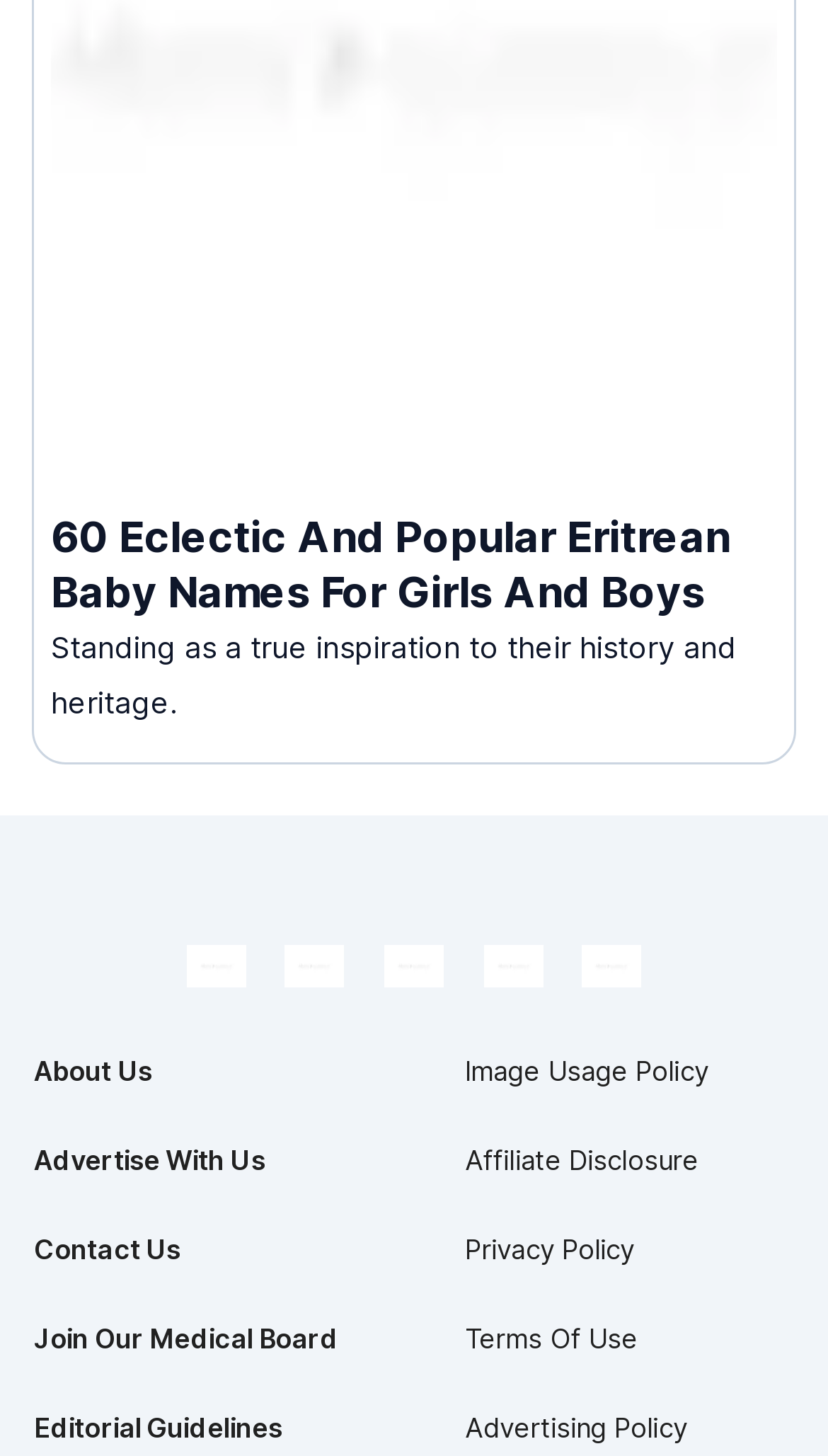Locate the bounding box coordinates of the area where you should click to accomplish the instruction: "Visit Facebook page".

[0.207, 0.646, 0.314, 0.677]